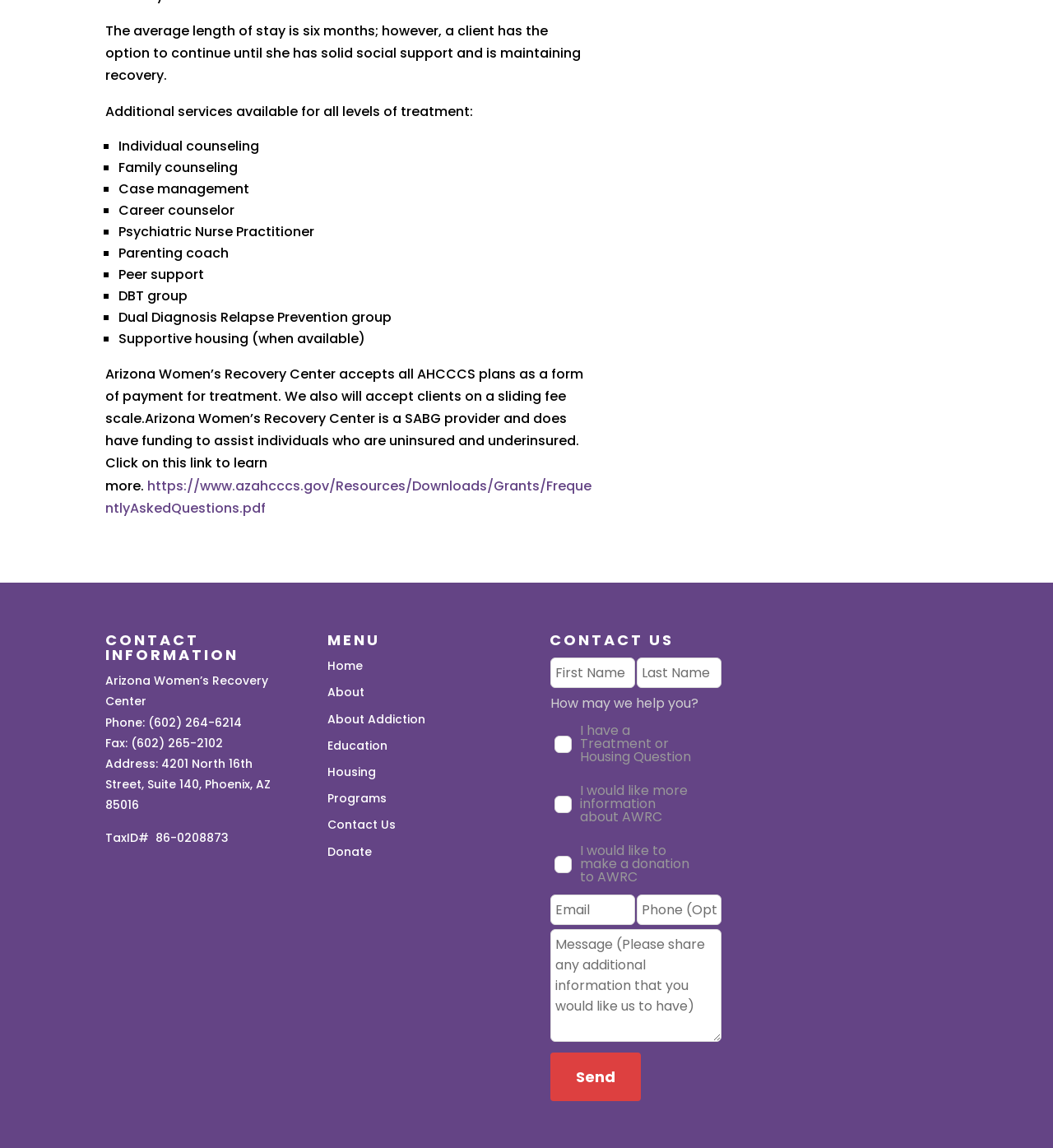Locate the bounding box coordinates of the element I should click to achieve the following instruction: "Click the 'Send' button".

[0.523, 0.917, 0.609, 0.959]